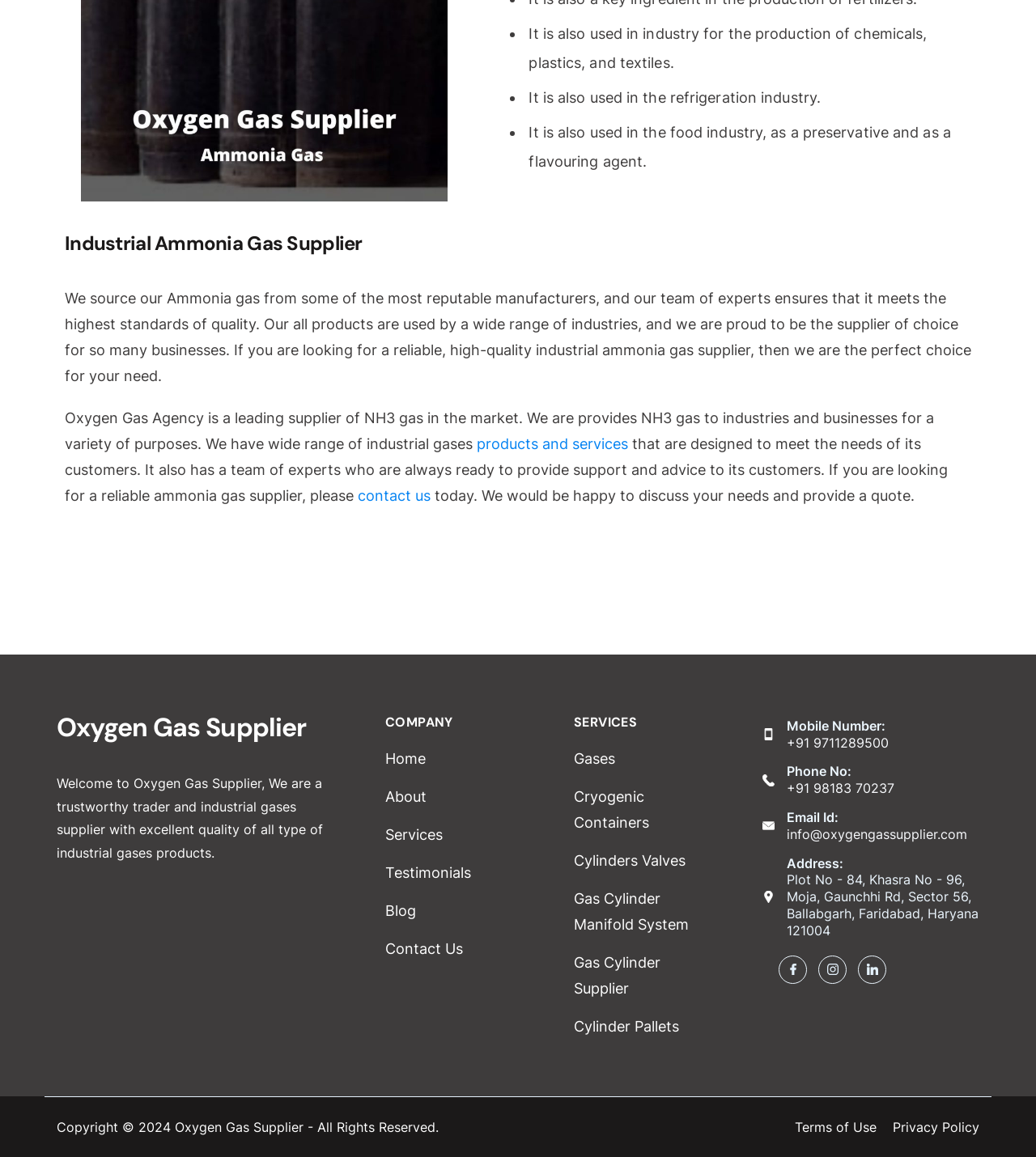Can you find the bounding box coordinates for the element to click on to achieve the instruction: "View the 'Gases' services"?

[0.554, 0.648, 0.594, 0.663]